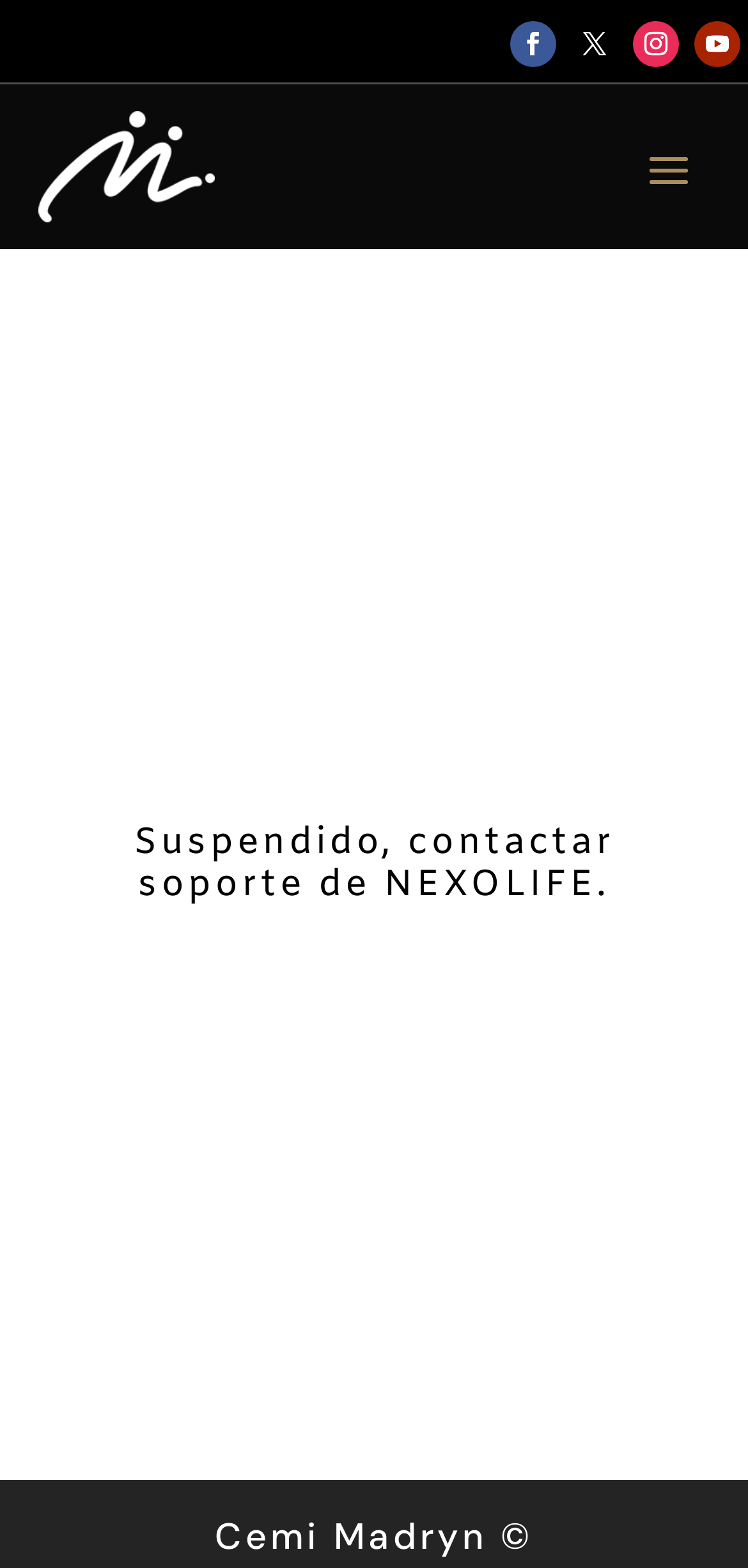Please answer the following question using a single word or phrase: 
Who owns the copyright?

Cemi Madryn